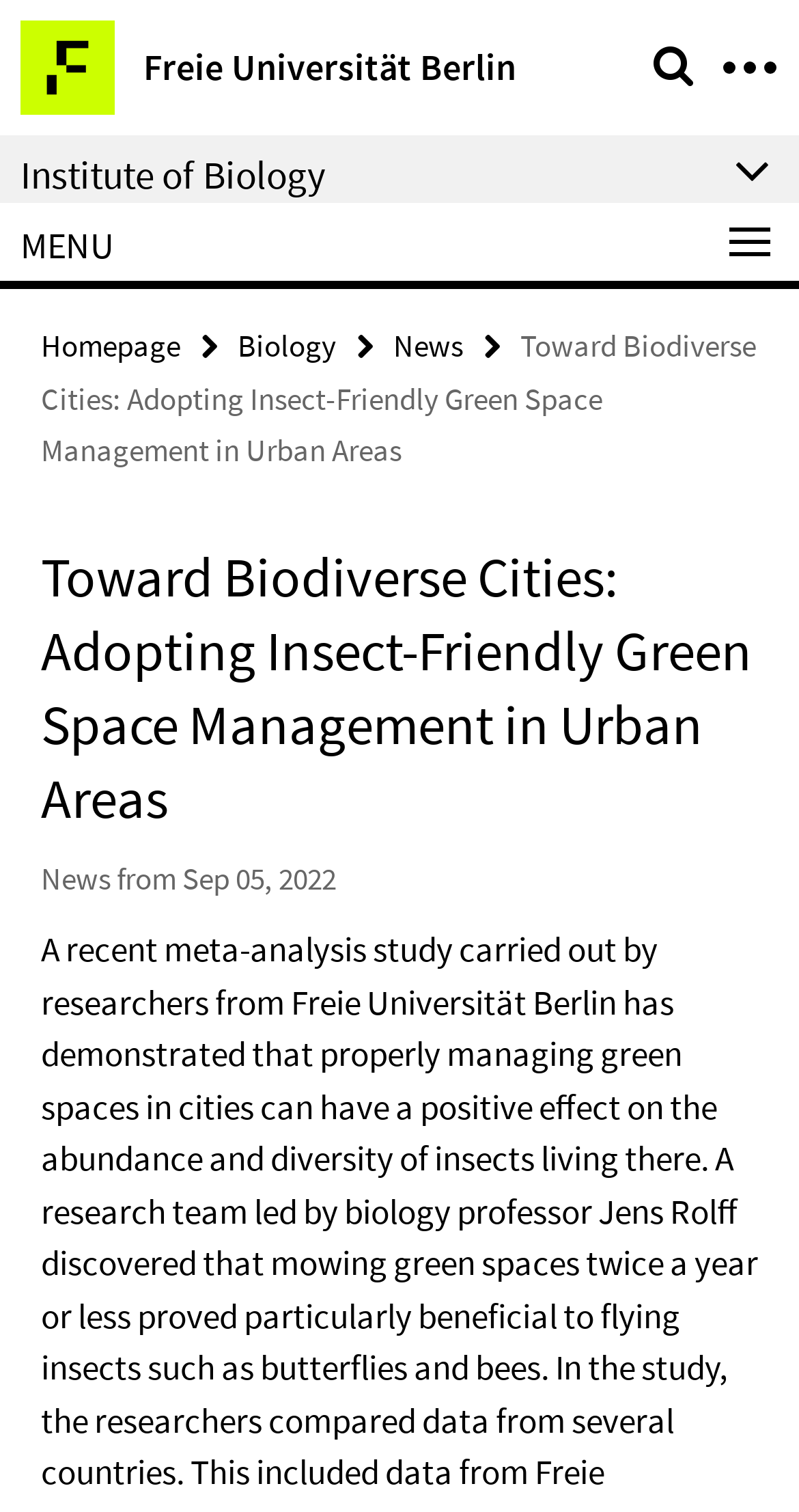What is the type of navigation?
Give a single word or phrase answer based on the content of the image.

Service Navigation